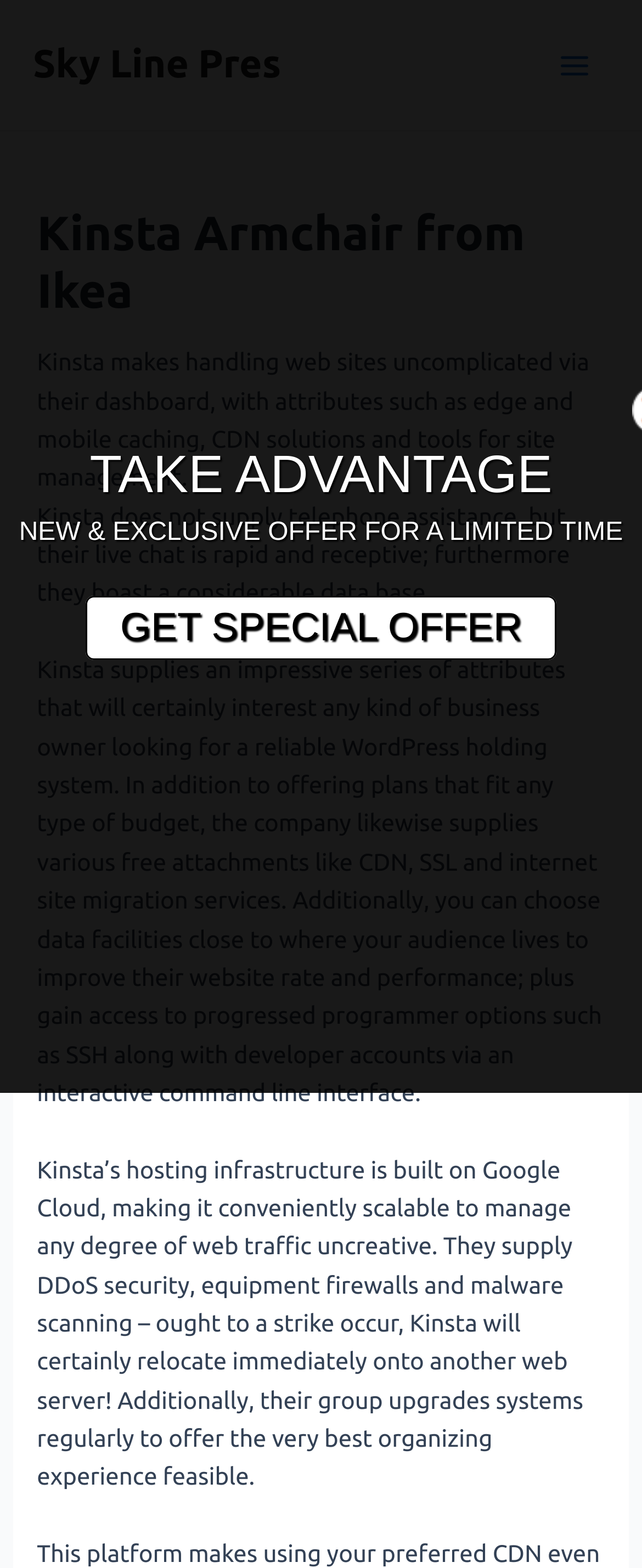What is the limited-time offer mentioned on the webpage?
Based on the visual details in the image, please answer the question thoroughly.

I found the answer by looking at the text on the webpage, which says 'NEW & EXCLUSIVE OFFER FOR A LIMITED TIME' and 'GET SPECIAL OFFER'. This suggests that there is a limited-time special offer mentioned on the webpage.